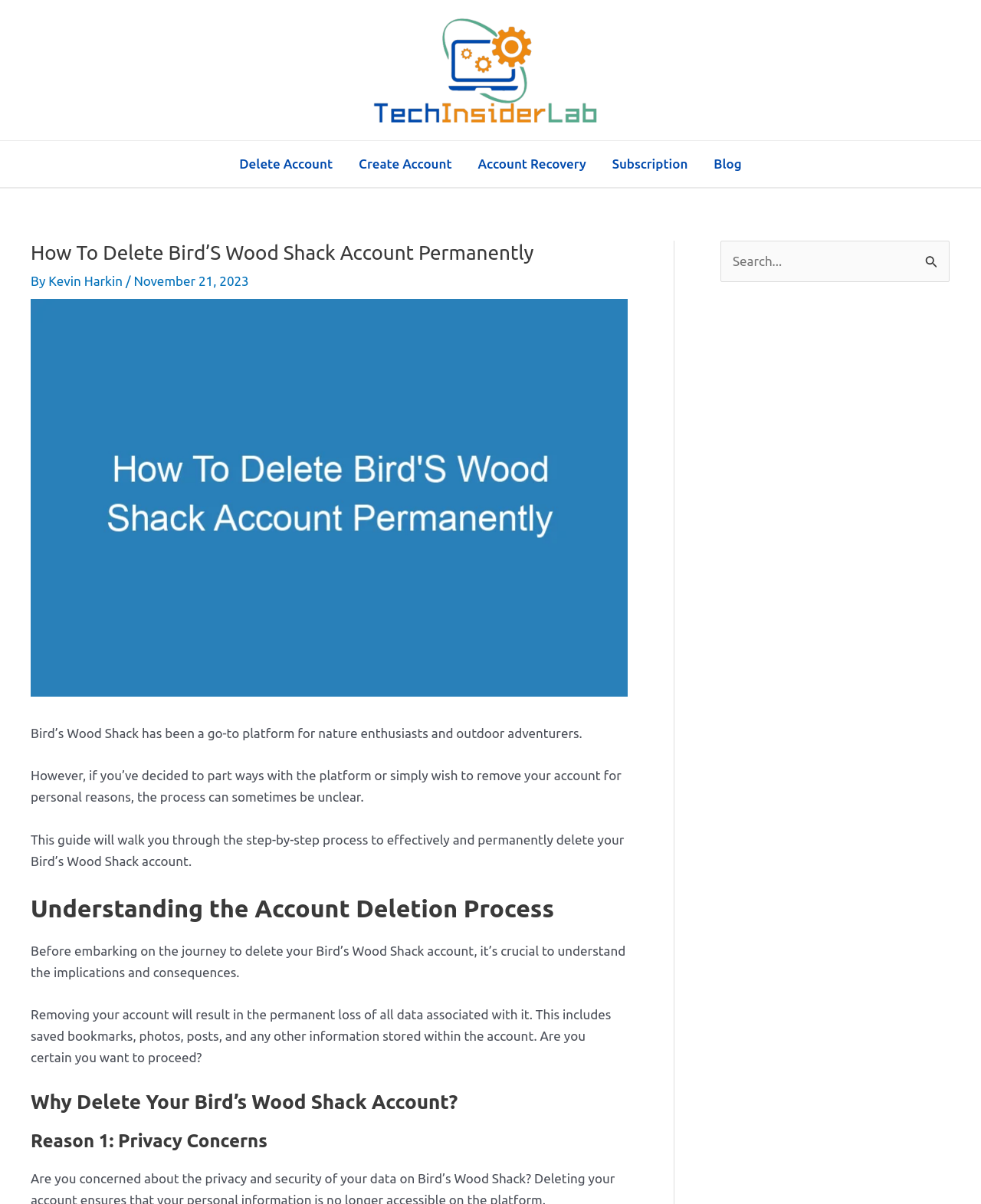Show the bounding box coordinates of the element that should be clicked to complete the task: "Search for something".

[0.734, 0.2, 0.968, 0.234]